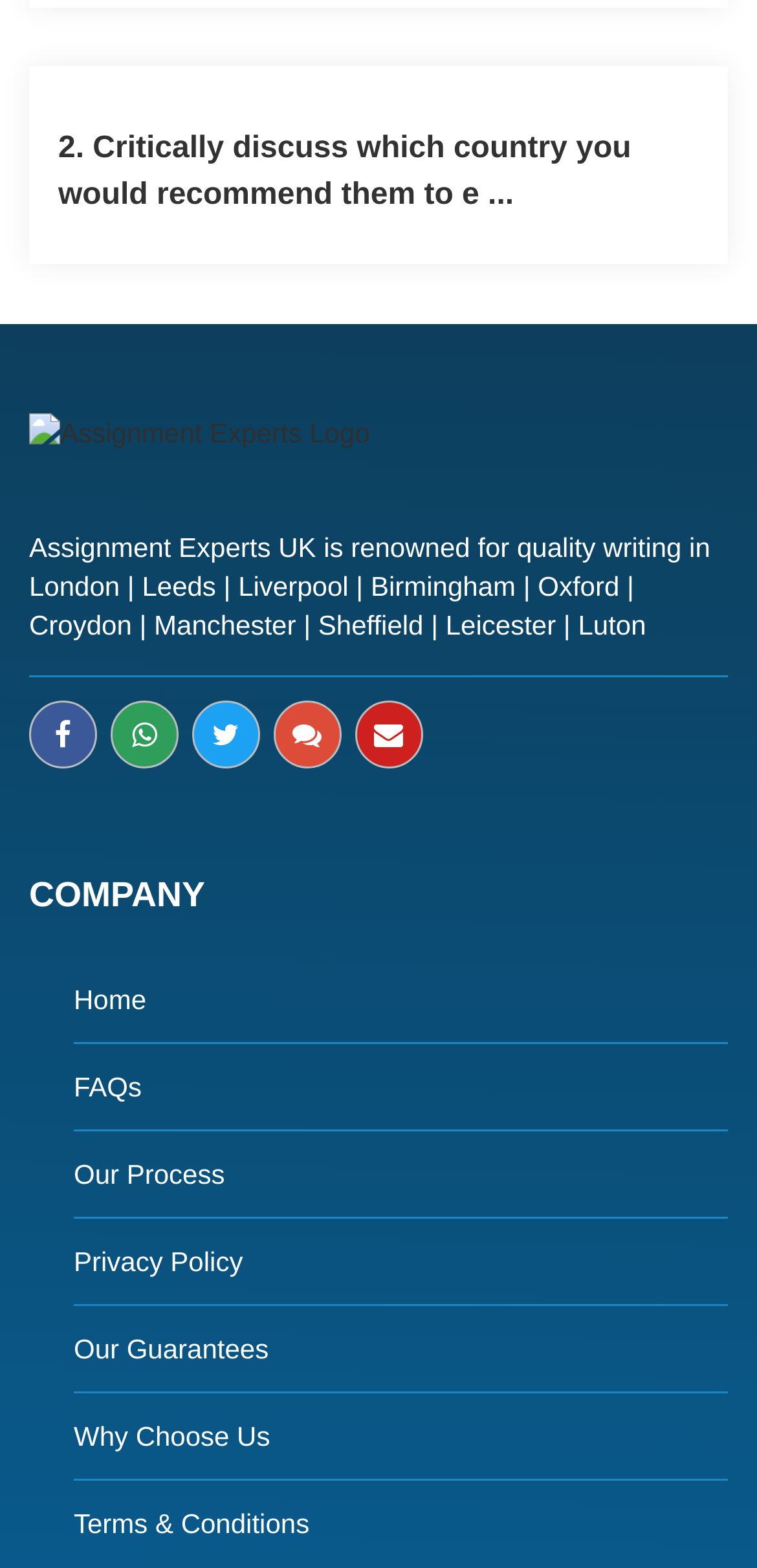Please identify the bounding box coordinates of the clickable element to fulfill the following instruction: "Read about Mission, Values & Philosophy". The coordinates should be four float numbers between 0 and 1, i.e., [left, top, right, bottom].

None